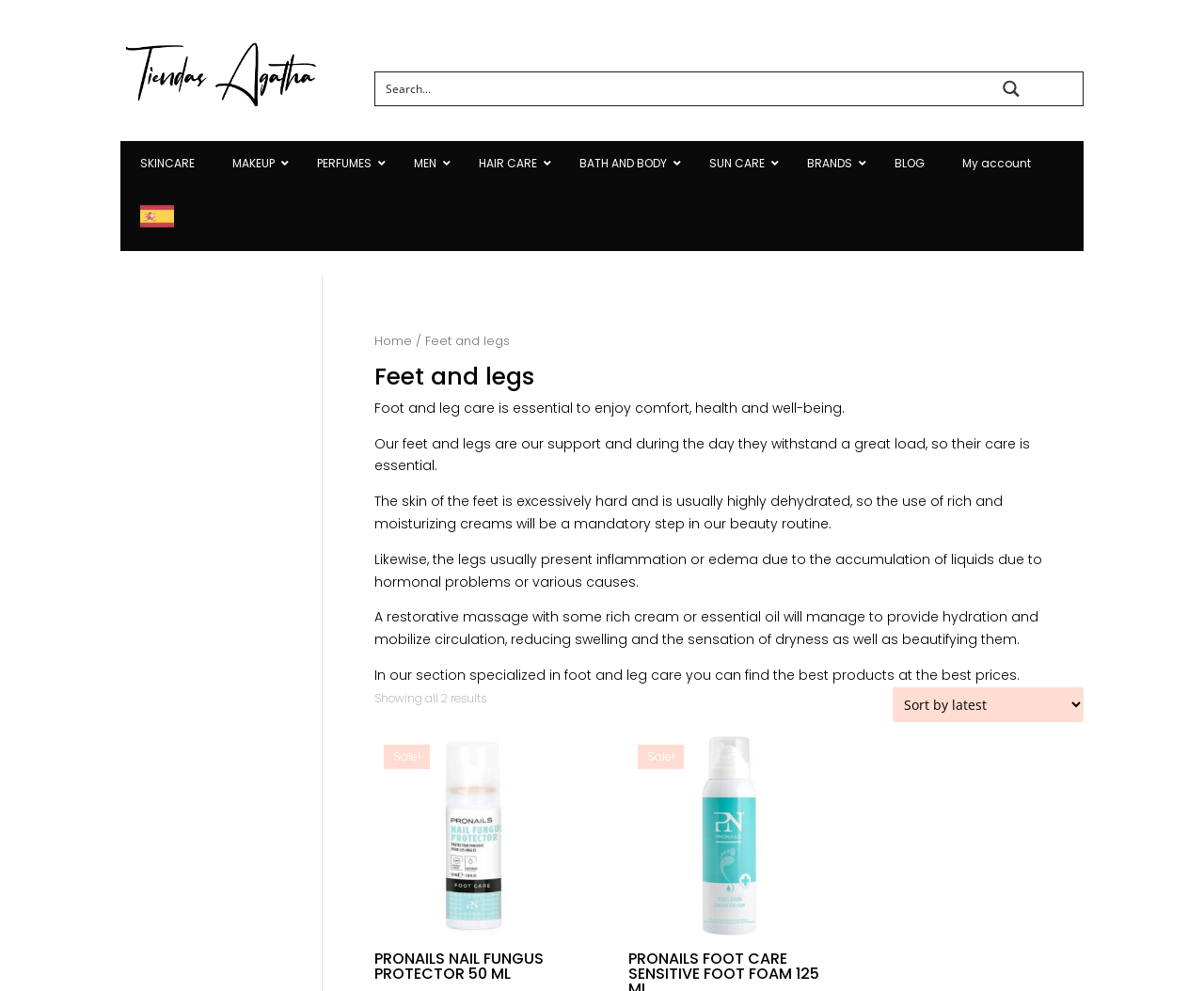What is the category of the products?
Using the image, give a concise answer in the form of a single word or short phrase.

Feet and legs